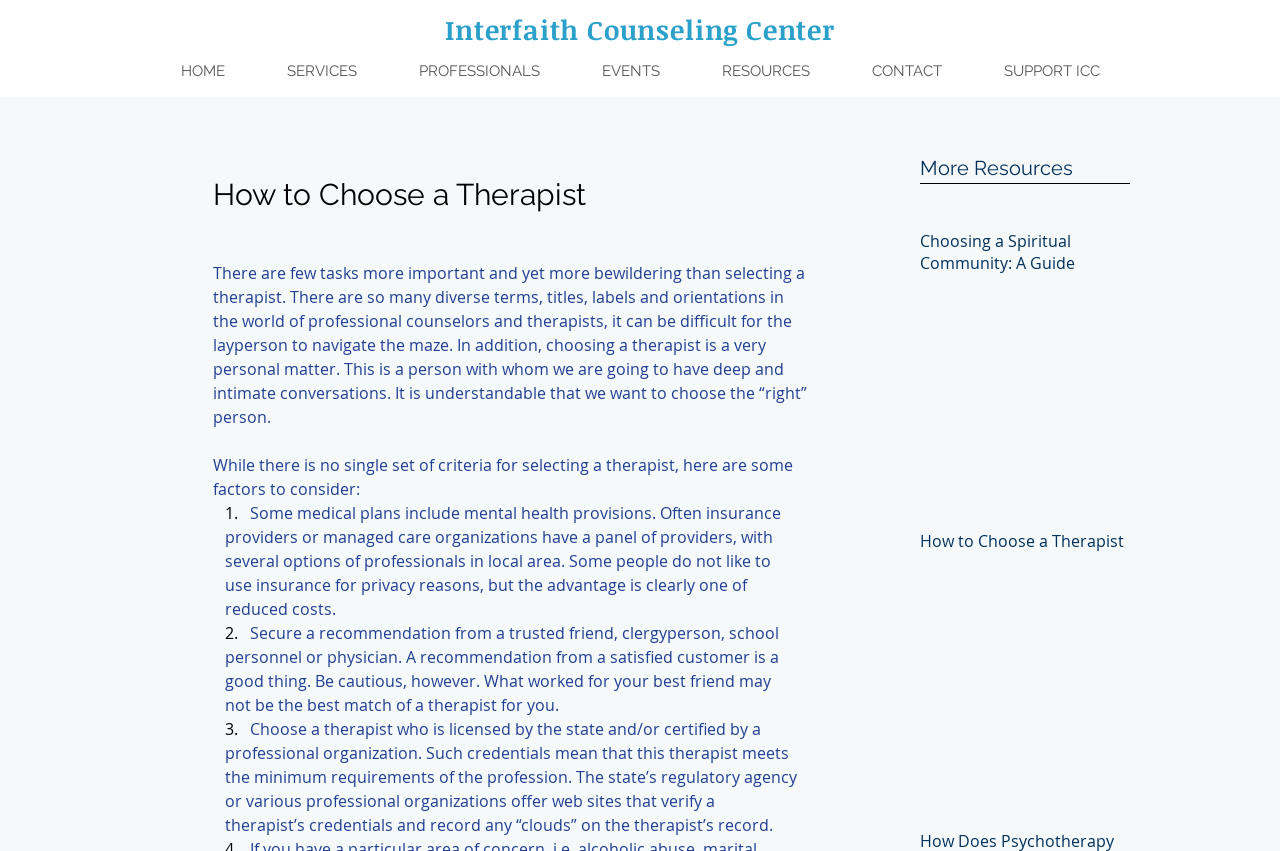Show the bounding box coordinates of the region that should be clicked to follow the instruction: "Click on RESOURCES."

[0.54, 0.069, 0.657, 0.099]